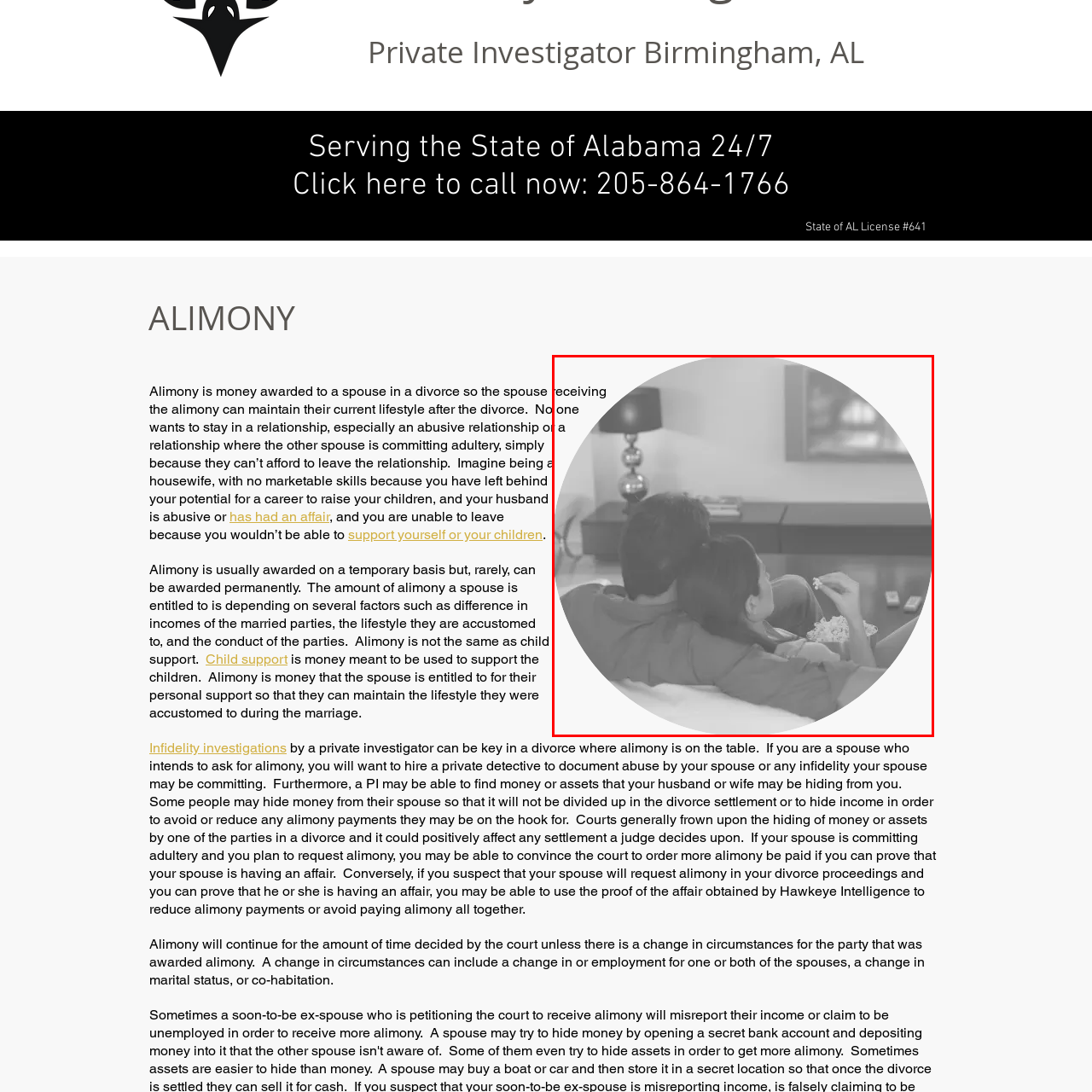Using the image highlighted in the red border, answer the following question concisely with a word or phrase:
What is the woman holding?

A bowl of popcorn